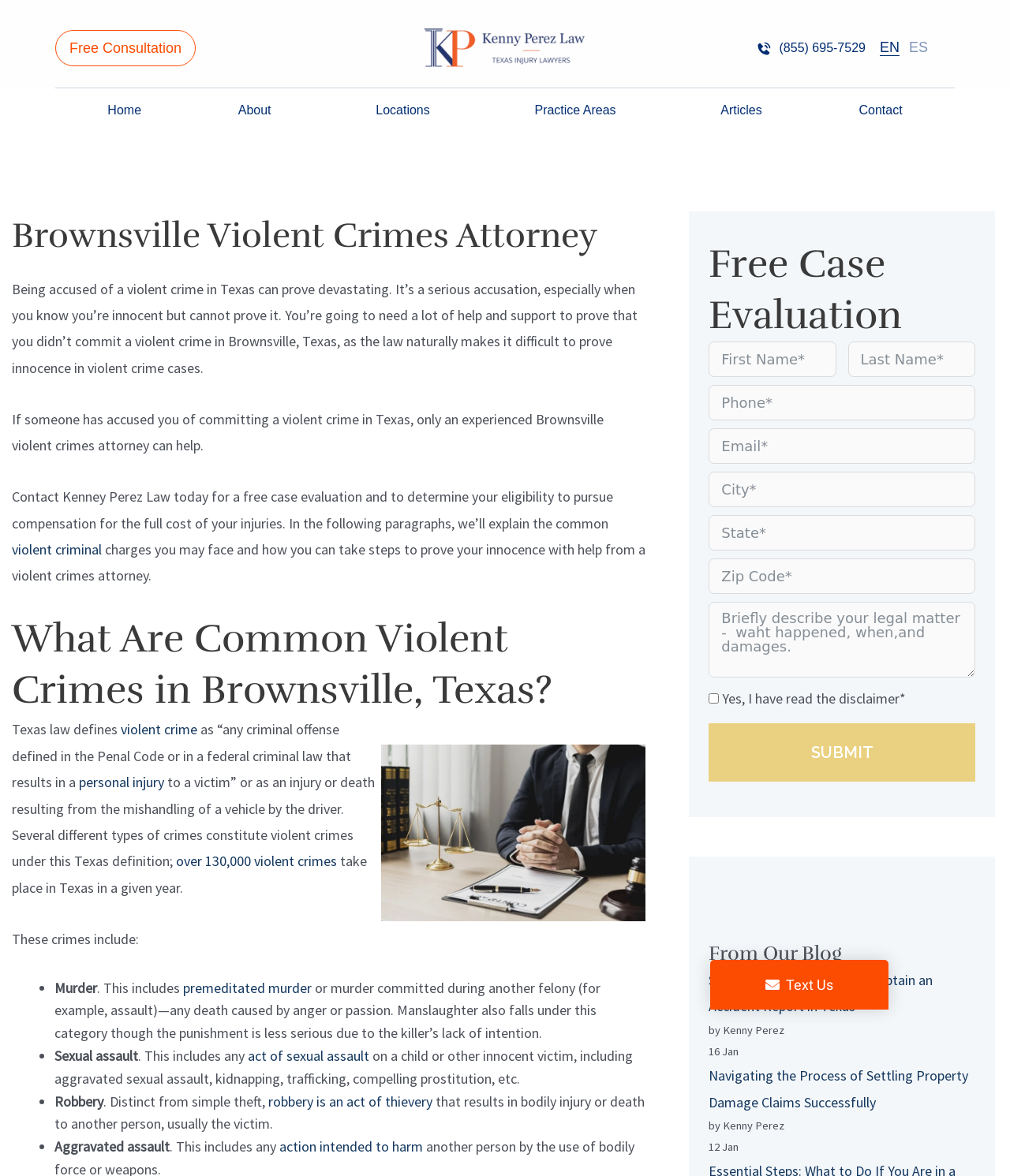Please identify the bounding box coordinates of the clickable element to fulfill the following instruction: "Submit the free case evaluation form". The coordinates should be four float numbers between 0 and 1, i.e., [left, top, right, bottom].

[0.702, 0.615, 0.965, 0.665]